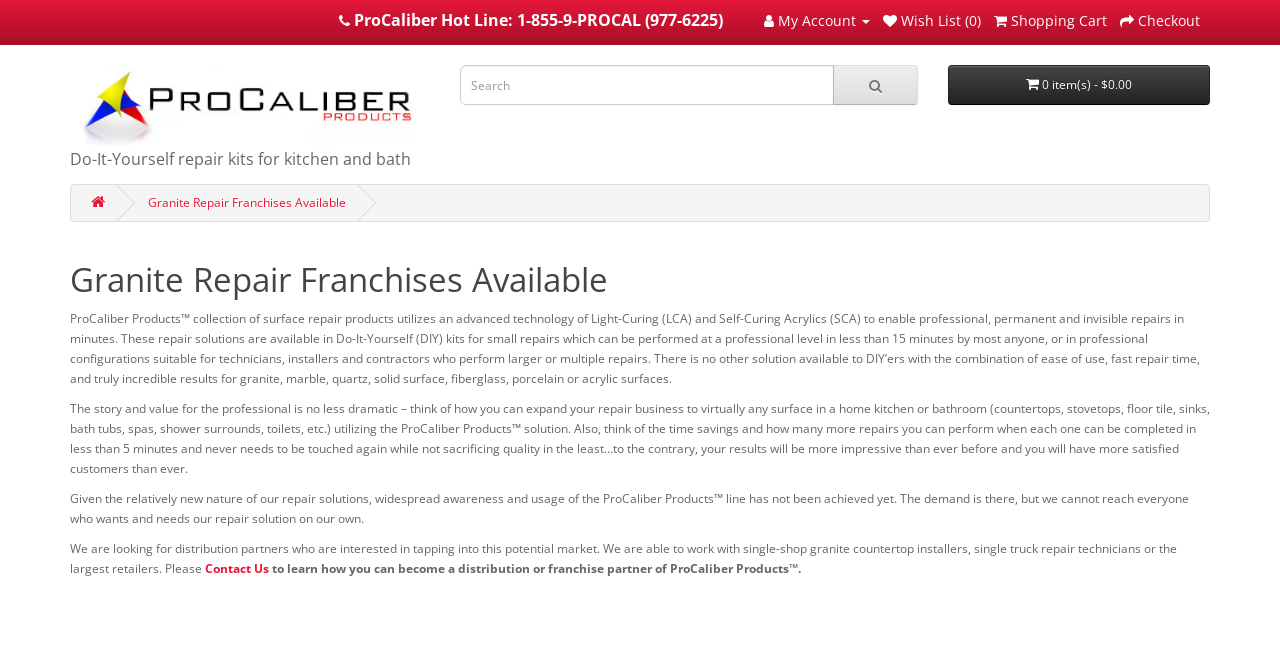Please find the bounding box coordinates for the clickable element needed to perform this instruction: "View ProCaliber Products".

[0.055, 0.098, 0.336, 0.22]